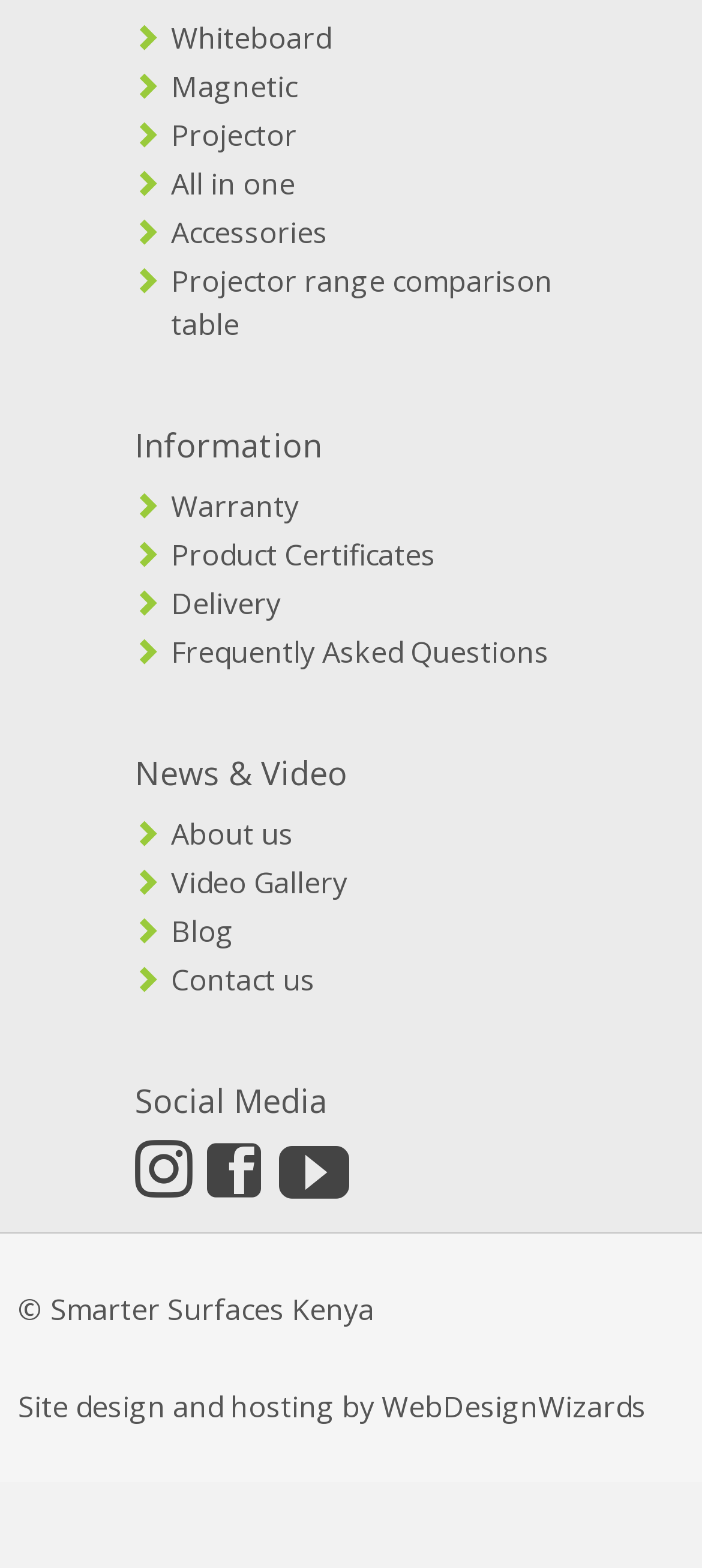Identify the bounding box coordinates of the area you need to click to perform the following instruction: "Click on the 'News Watch Home' link".

None